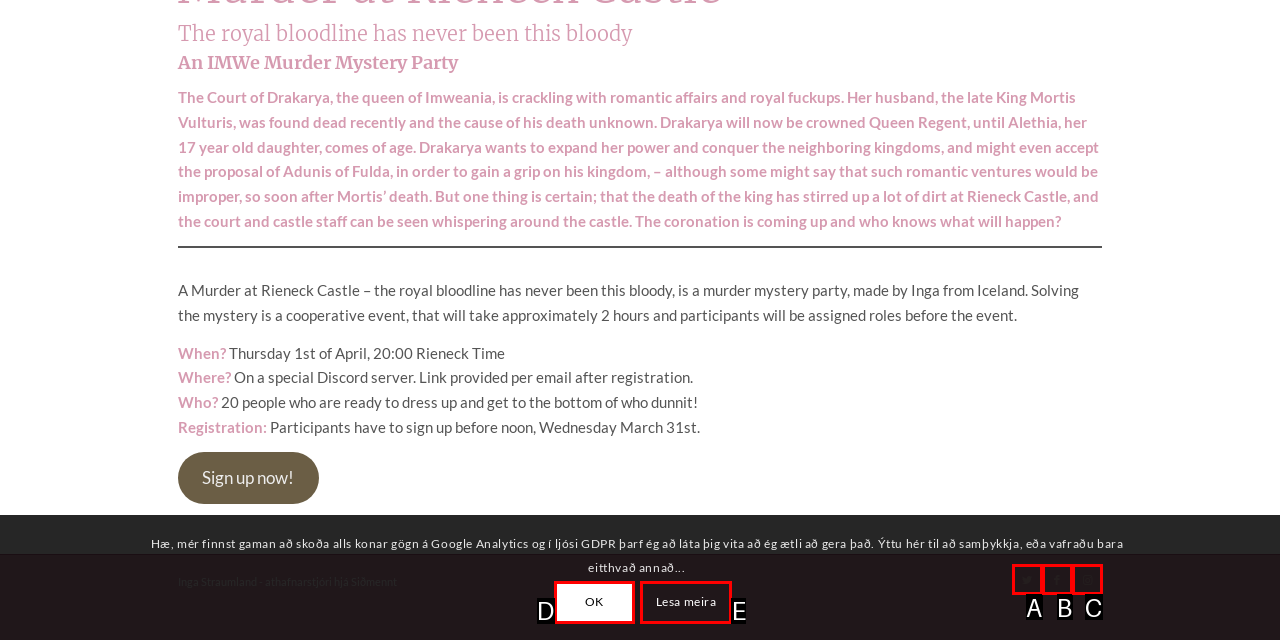Using the provided description: Lesa meira, select the most fitting option and return its letter directly from the choices.

E